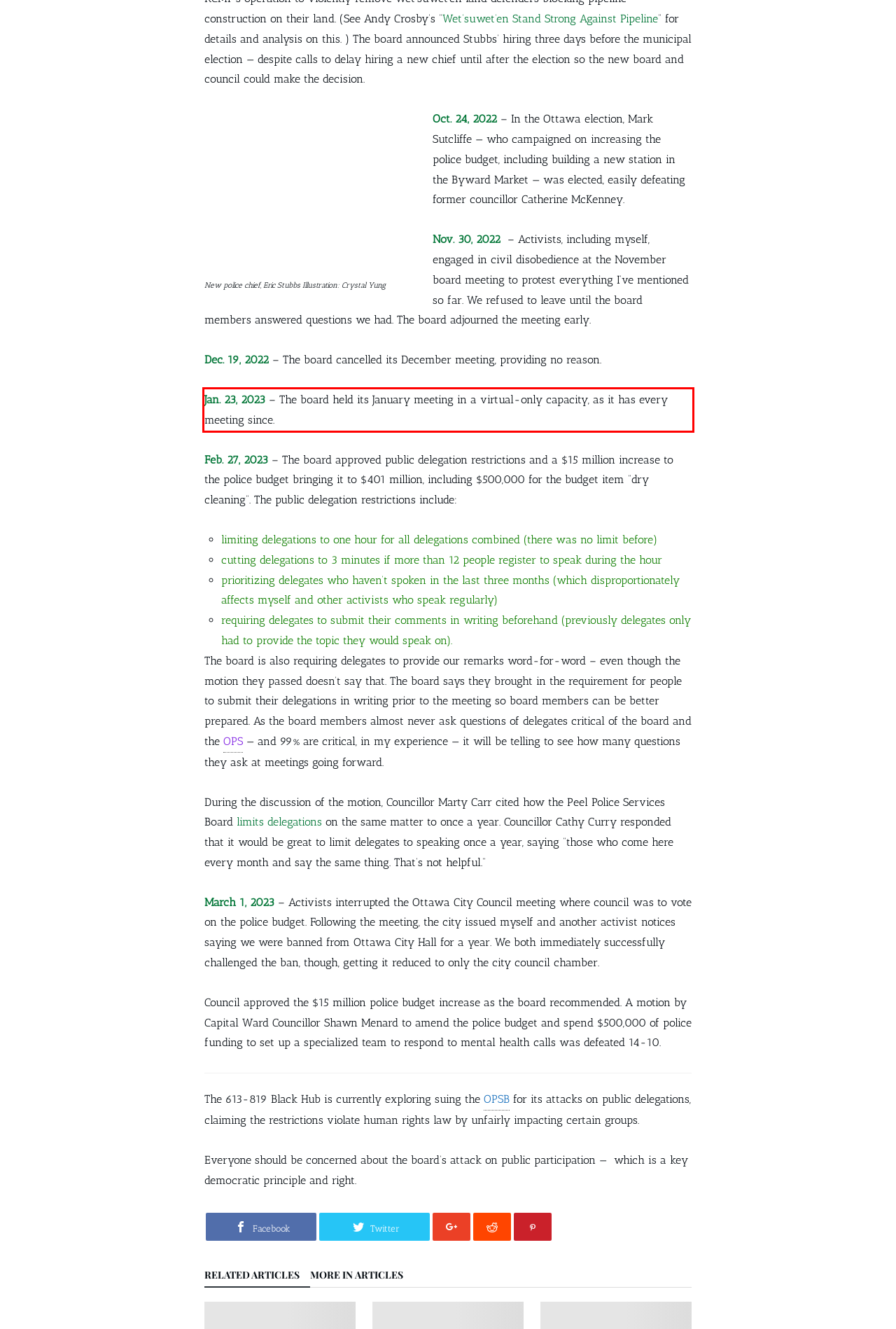Given a screenshot of a webpage containing a red rectangle bounding box, extract and provide the text content found within the red bounding box.

Jan. 23, 2023 – The board held its January meeting in a virtual-only capacity, as it has every meeting since.